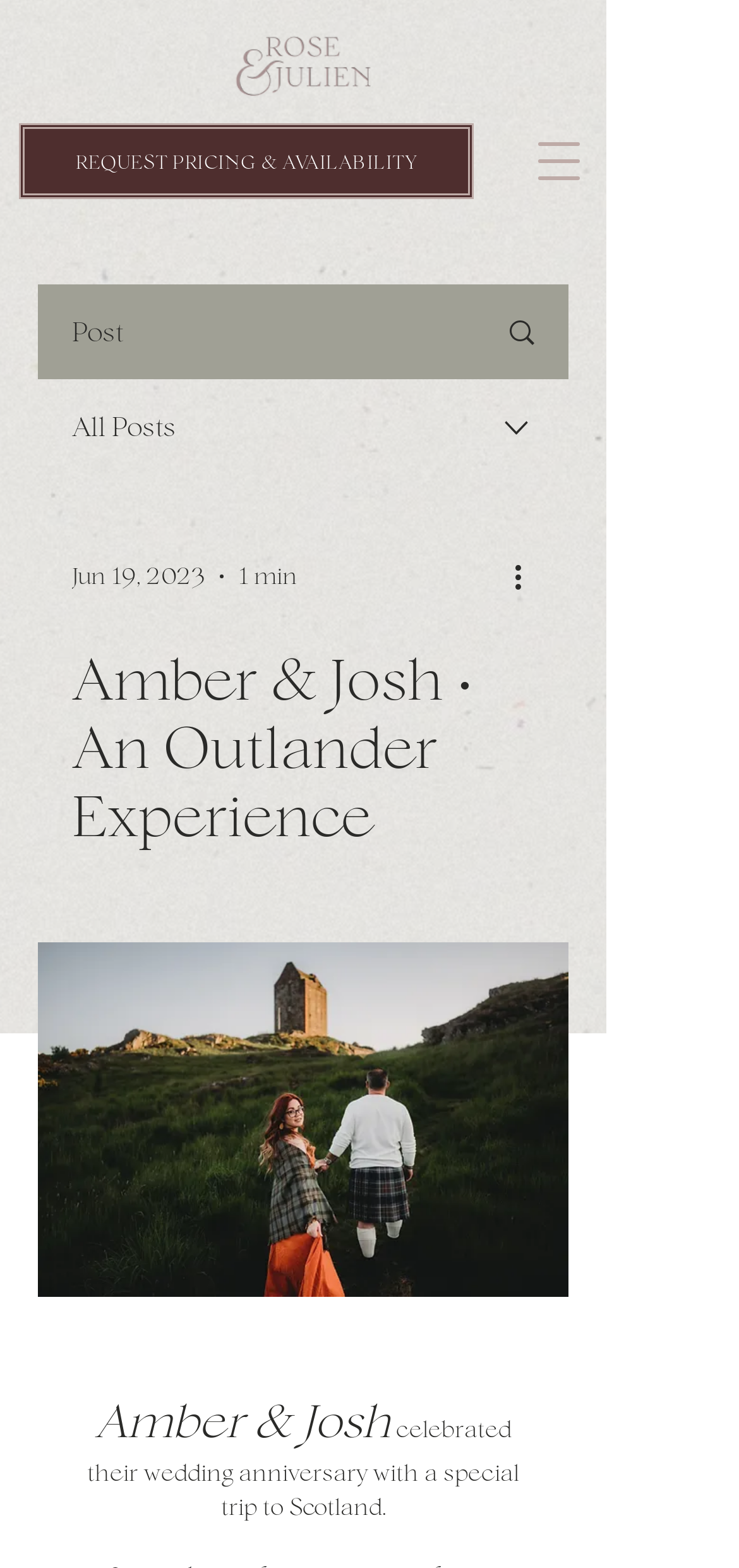What is the purpose of the trip to Scotland?
Use the screenshot to answer the question with a single word or phrase.

Anniversary celebration